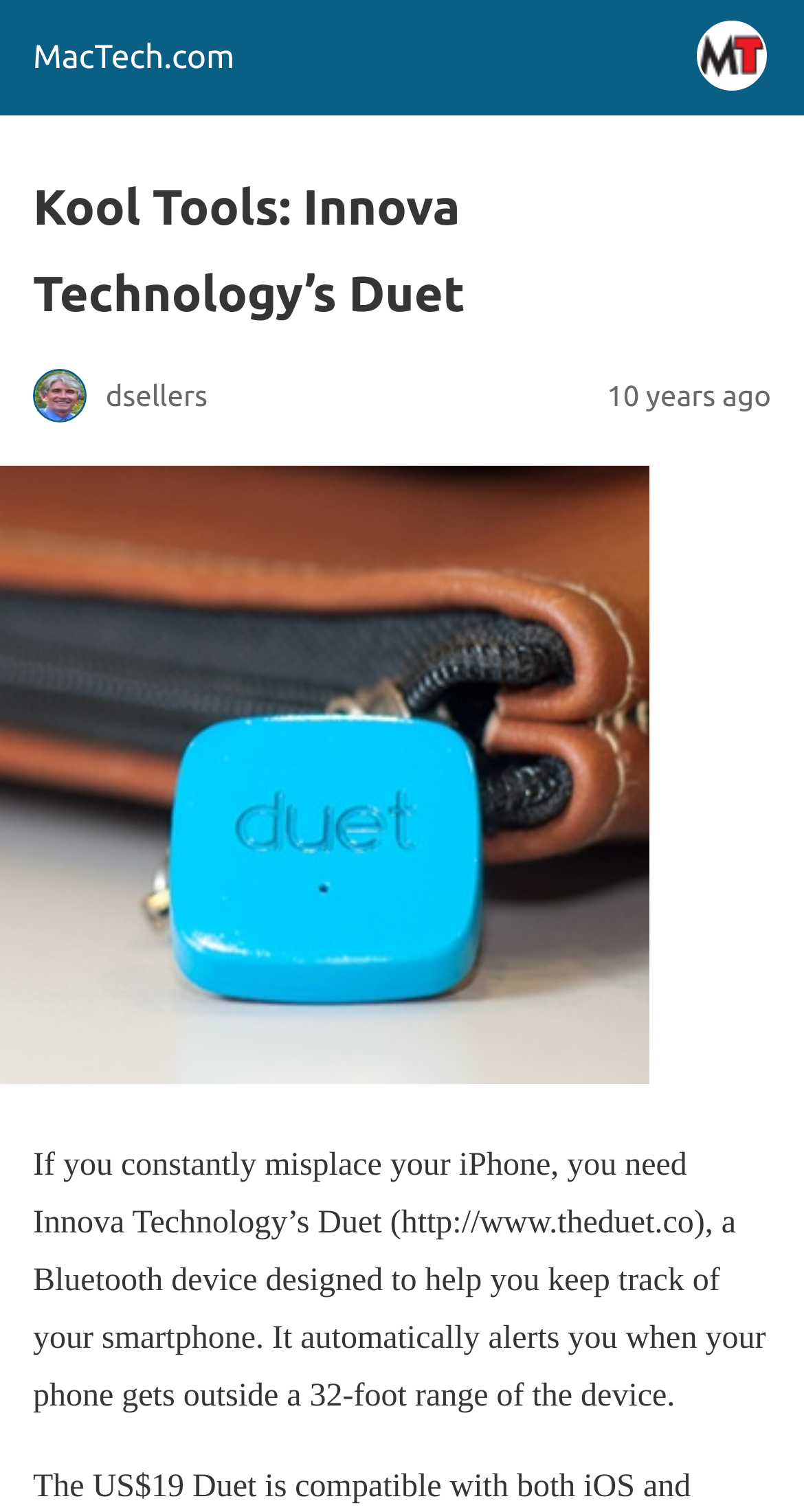What is the file name of the image?
Refer to the image and answer the question using a single word or phrase.

uet.jpg